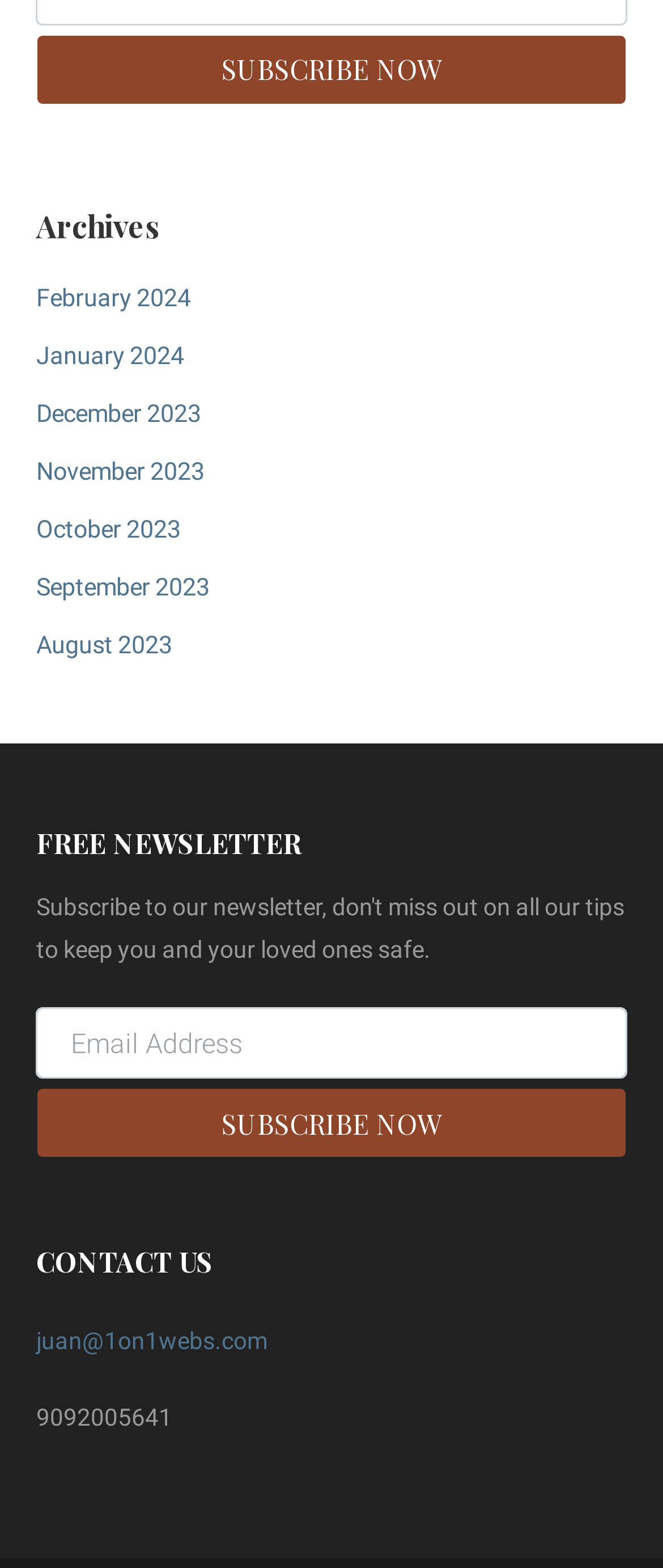Provide a brief response to the question below using a single word or phrase: 
What is the contact phone number?

9092005641